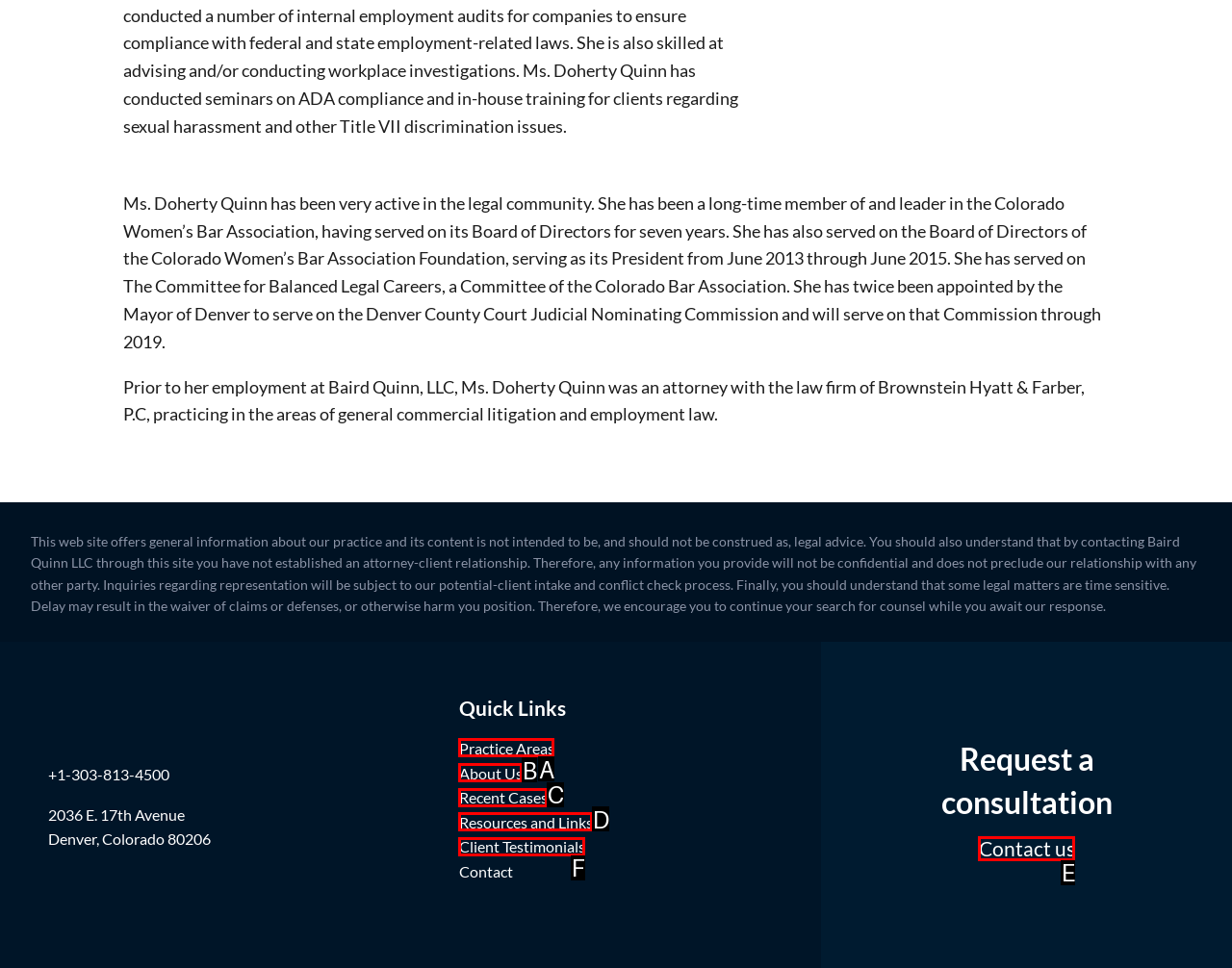Identify the letter corresponding to the UI element that matches this description: Resources and Links
Answer using only the letter from the provided options.

D